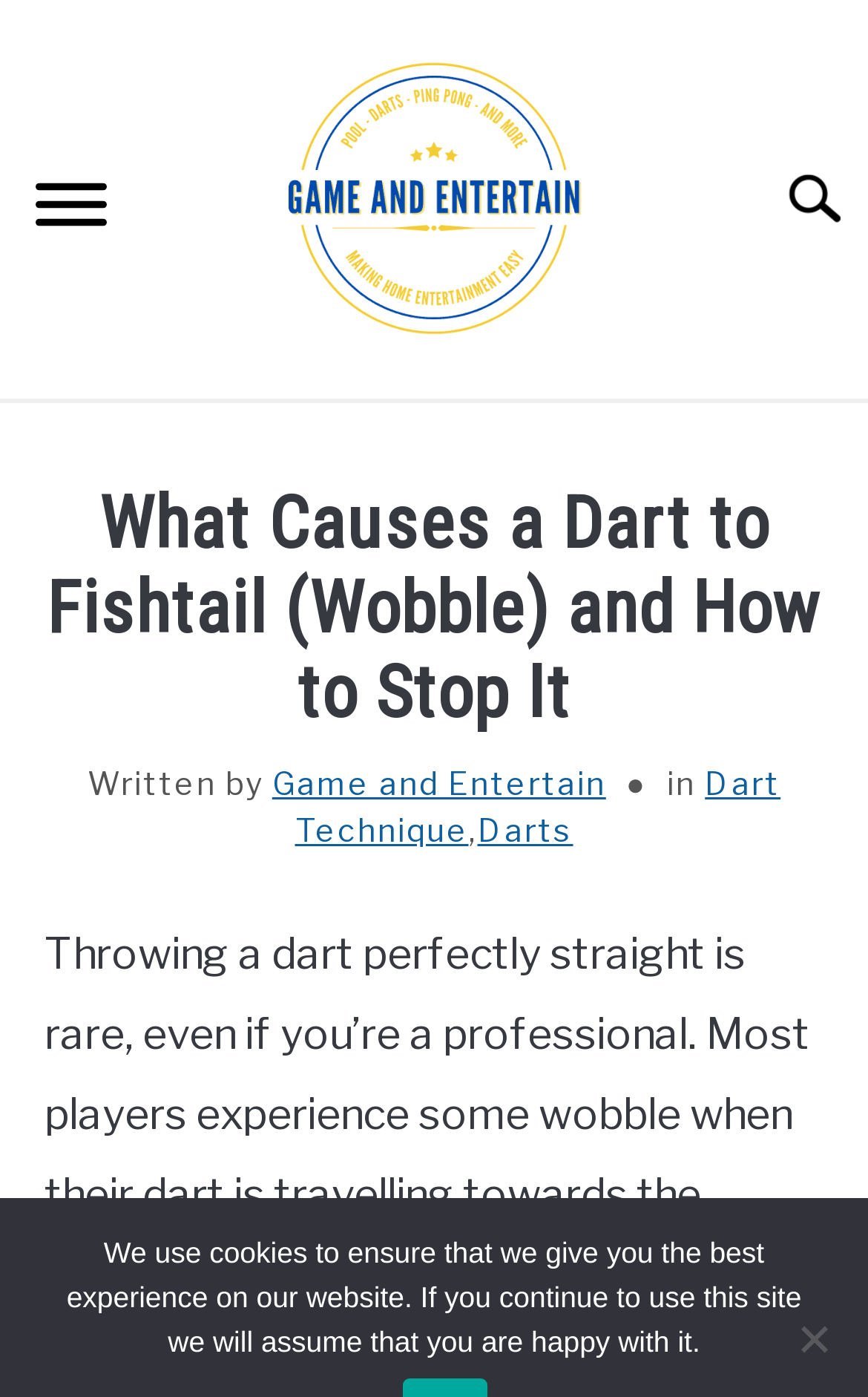How many submenu toggles are present on the webpage?
Using the visual information, respond with a single word or phrase.

3